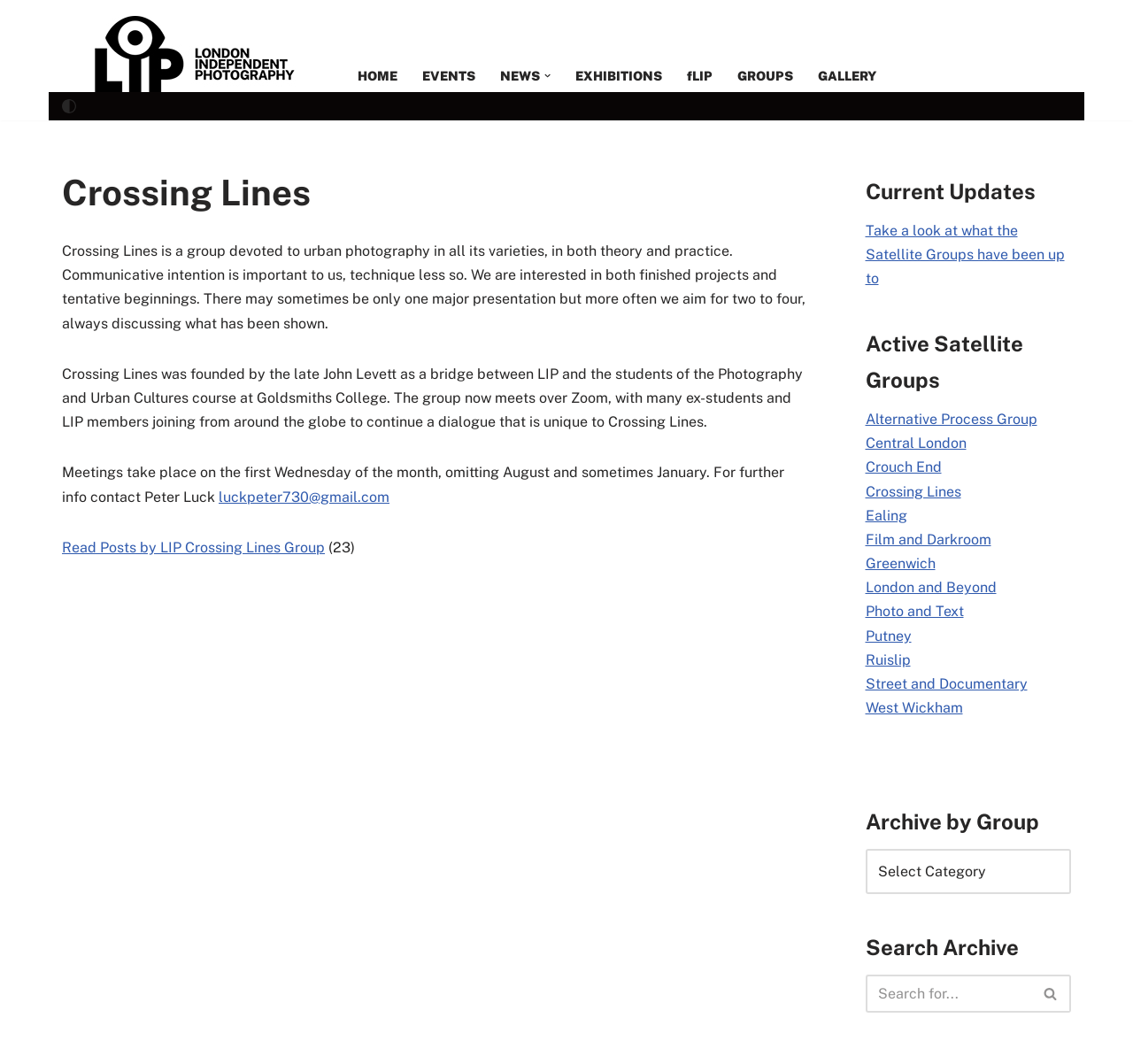Based on the image, please respond to the question with as much detail as possible:
How many posts are there by LIP Crossing Lines Group?

The webpage shows a link 'Read Posts by LIP Crossing Lines Group' with a text '(23)' next to it, indicating that there are 23 posts by LIP Crossing Lines Group.